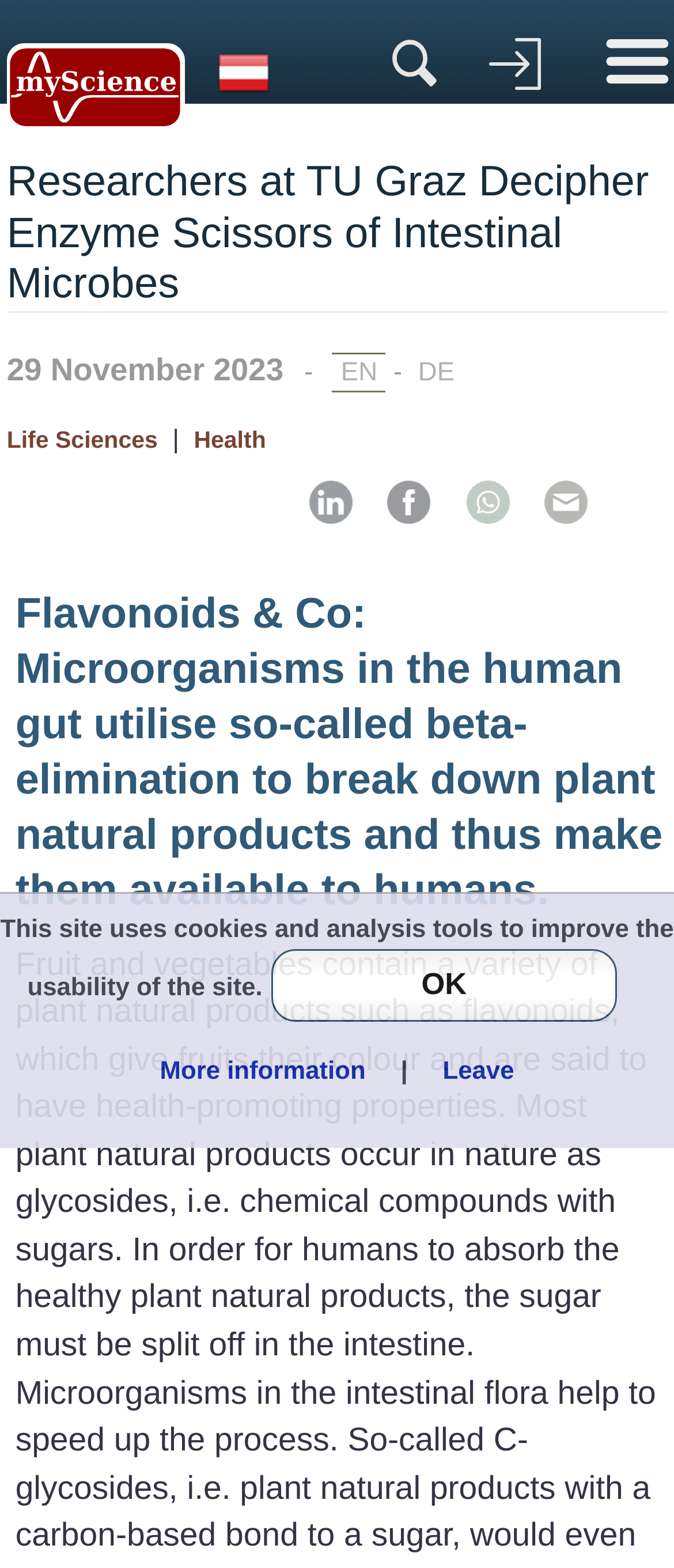Locate the bounding box coordinates of the region to be clicked to comply with the following instruction: "search for something". The coordinates must be four float numbers between 0 and 1, in the form [left, top, right, bottom].

[0.21, 0.022, 0.734, 0.061]